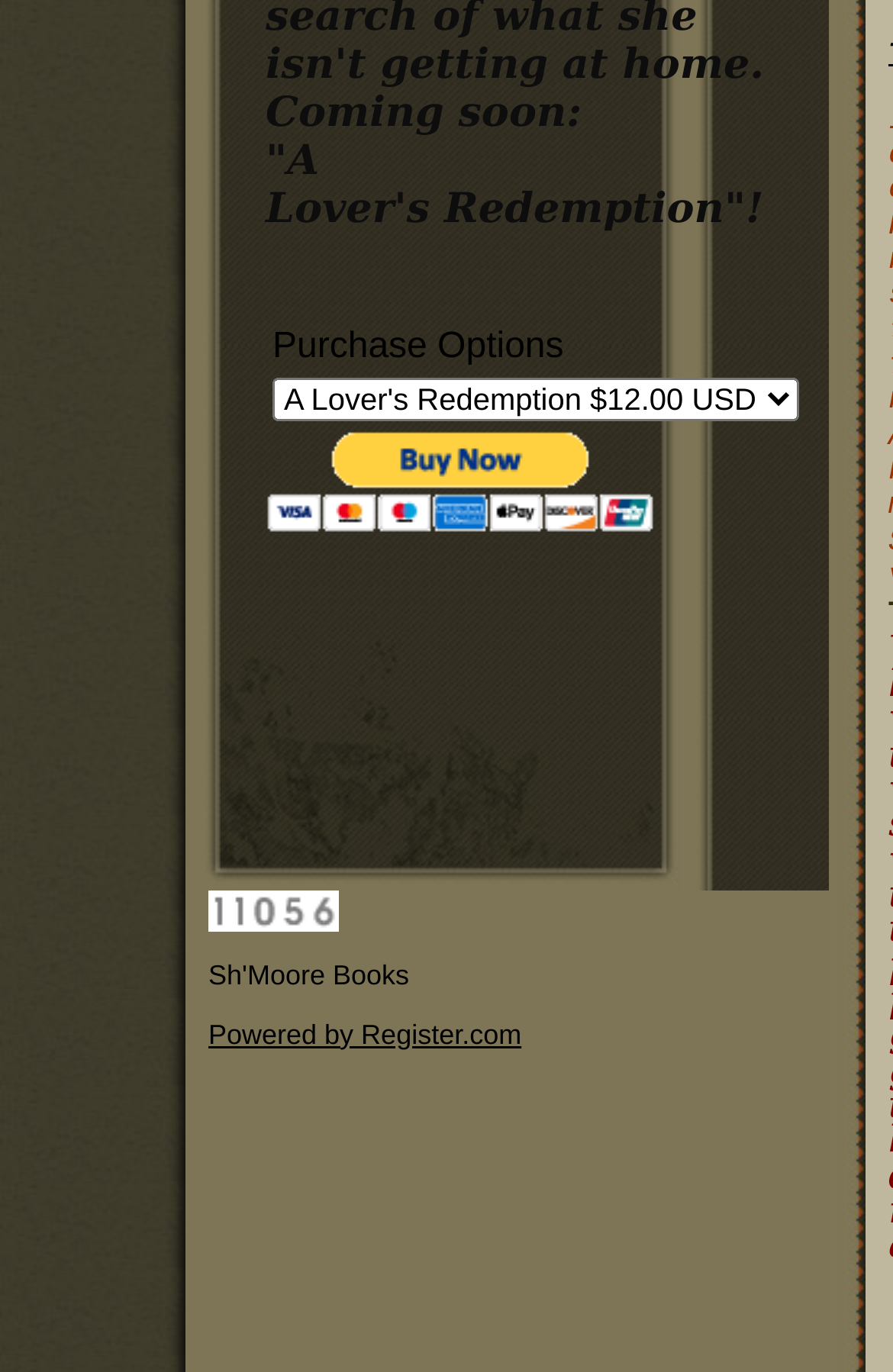Locate the bounding box of the UI element based on this description: "name="pageConfig.allContent[26].textInput"". Provide four float numbers between 0 and 1 as [left, top, right, bottom].

None